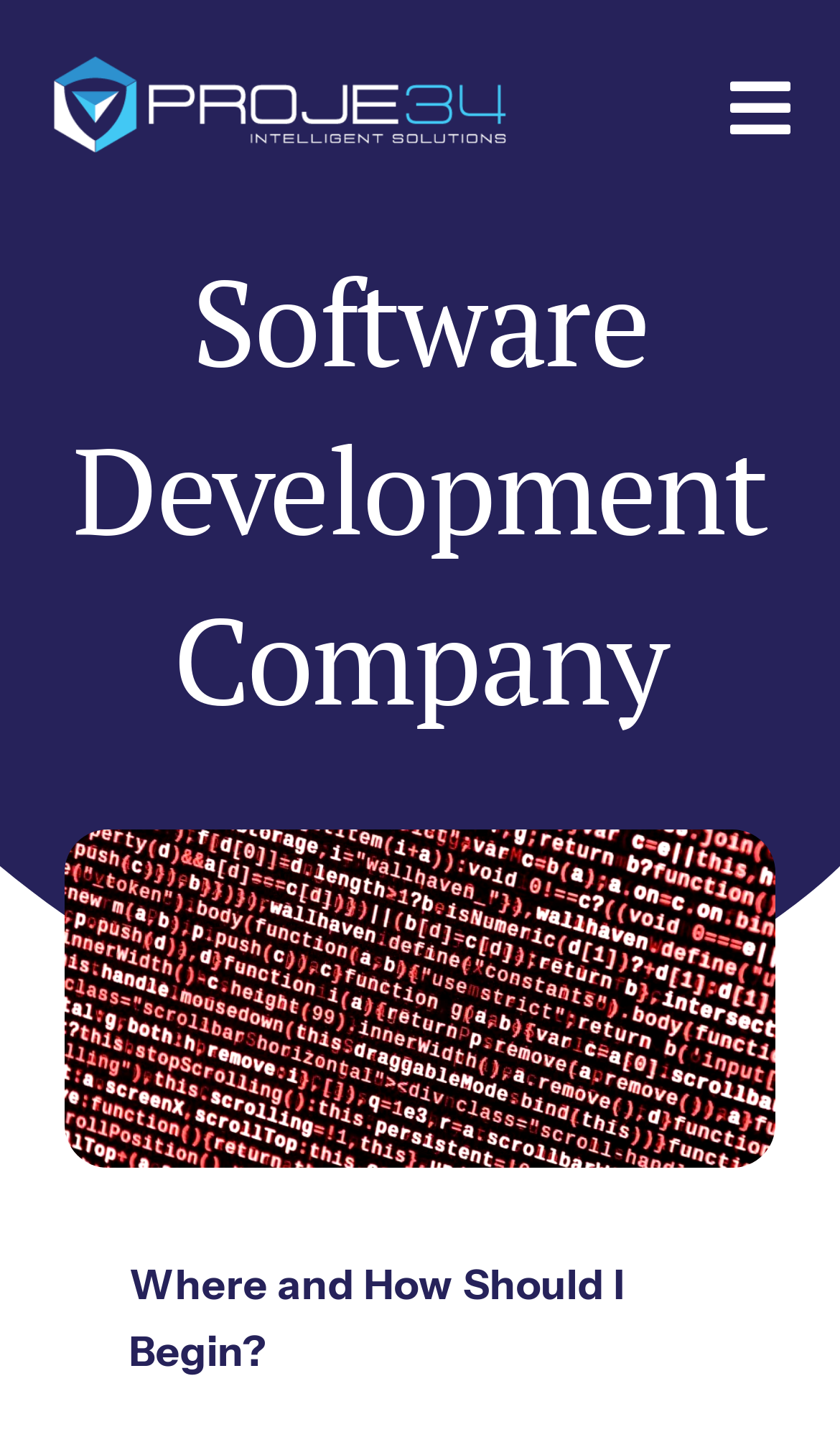Find and provide the bounding box coordinates for the UI element described with: "aria-label="Proje34 Logo Light Sloganlı"".

[0.064, 0.036, 0.603, 0.071]